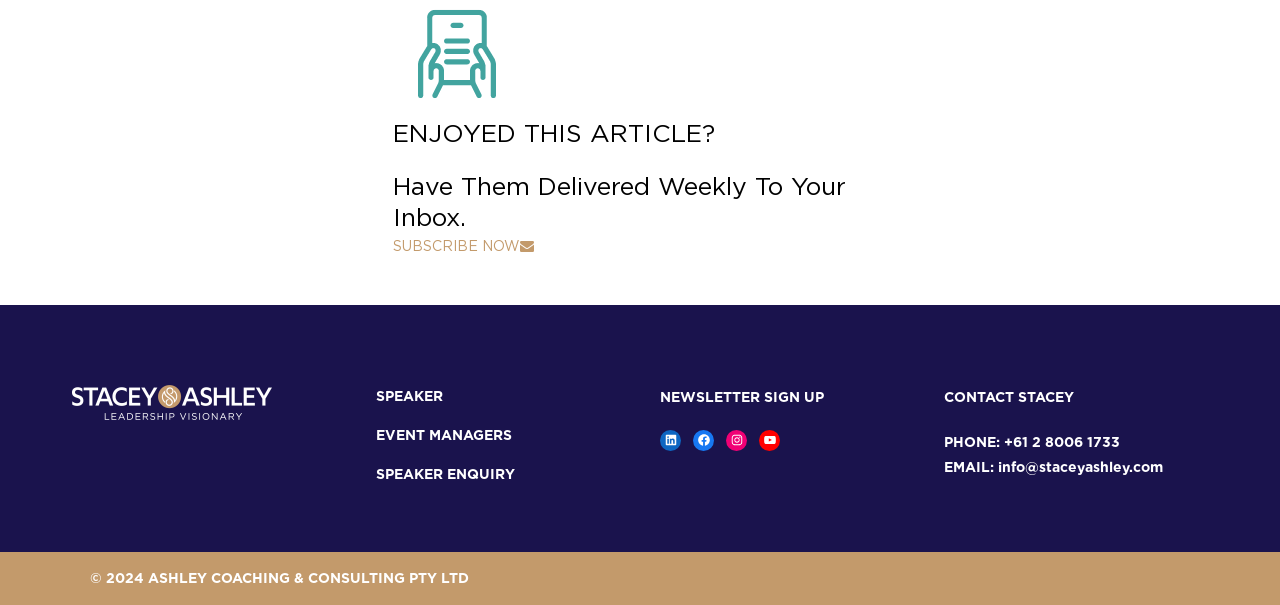How many social media links are available?
Provide an in-depth answer to the question, covering all aspects.

I counted the number of link elements with social media platform names, which are 'LinkedIn', 'Facebook', 'Instagram', and 'YouTube'. These links are located near the bottom of the webpage, indicating the presence of four social media links.